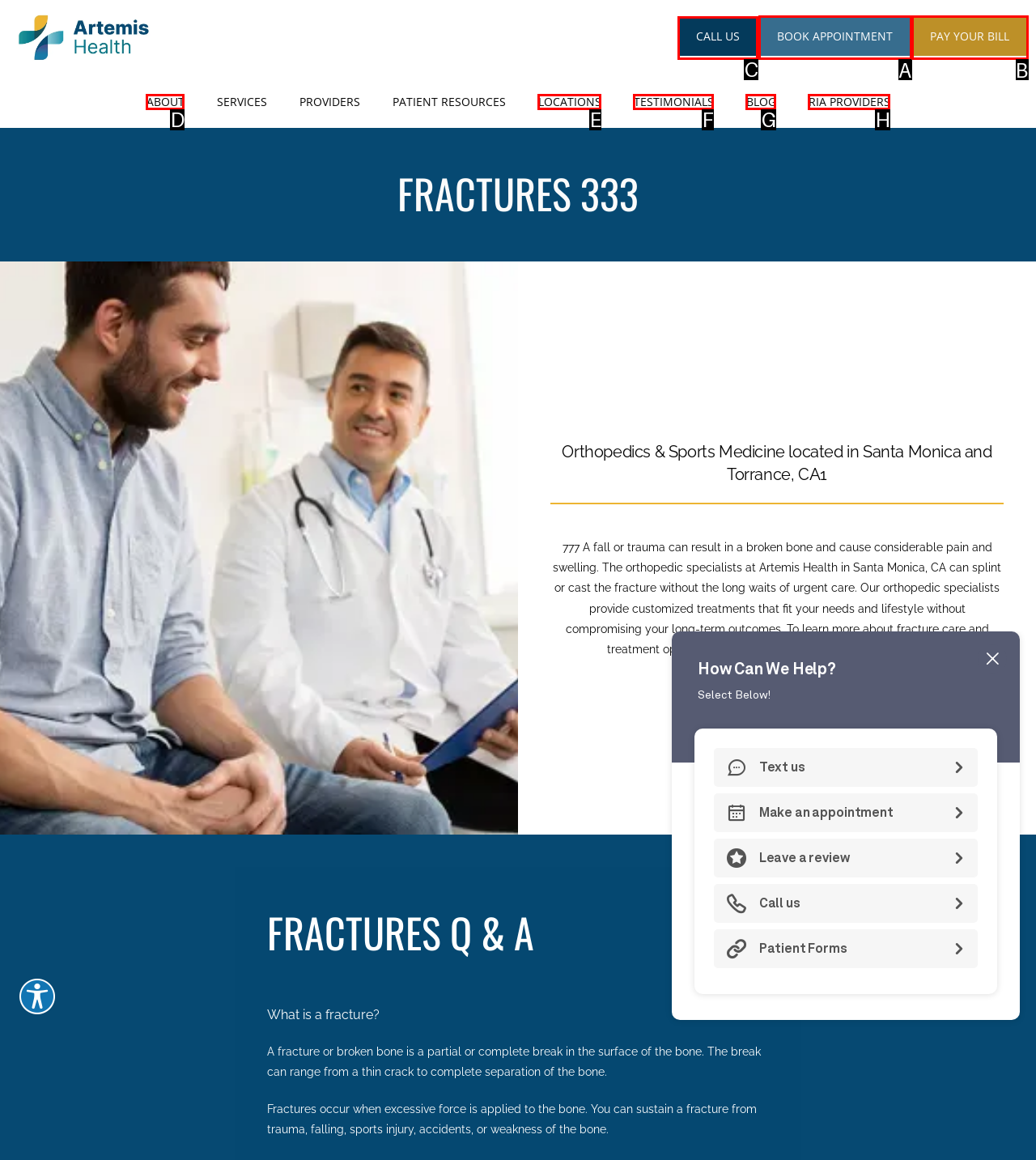Tell me which letter I should select to achieve the following goal: Call the office
Answer with the corresponding letter from the provided options directly.

C